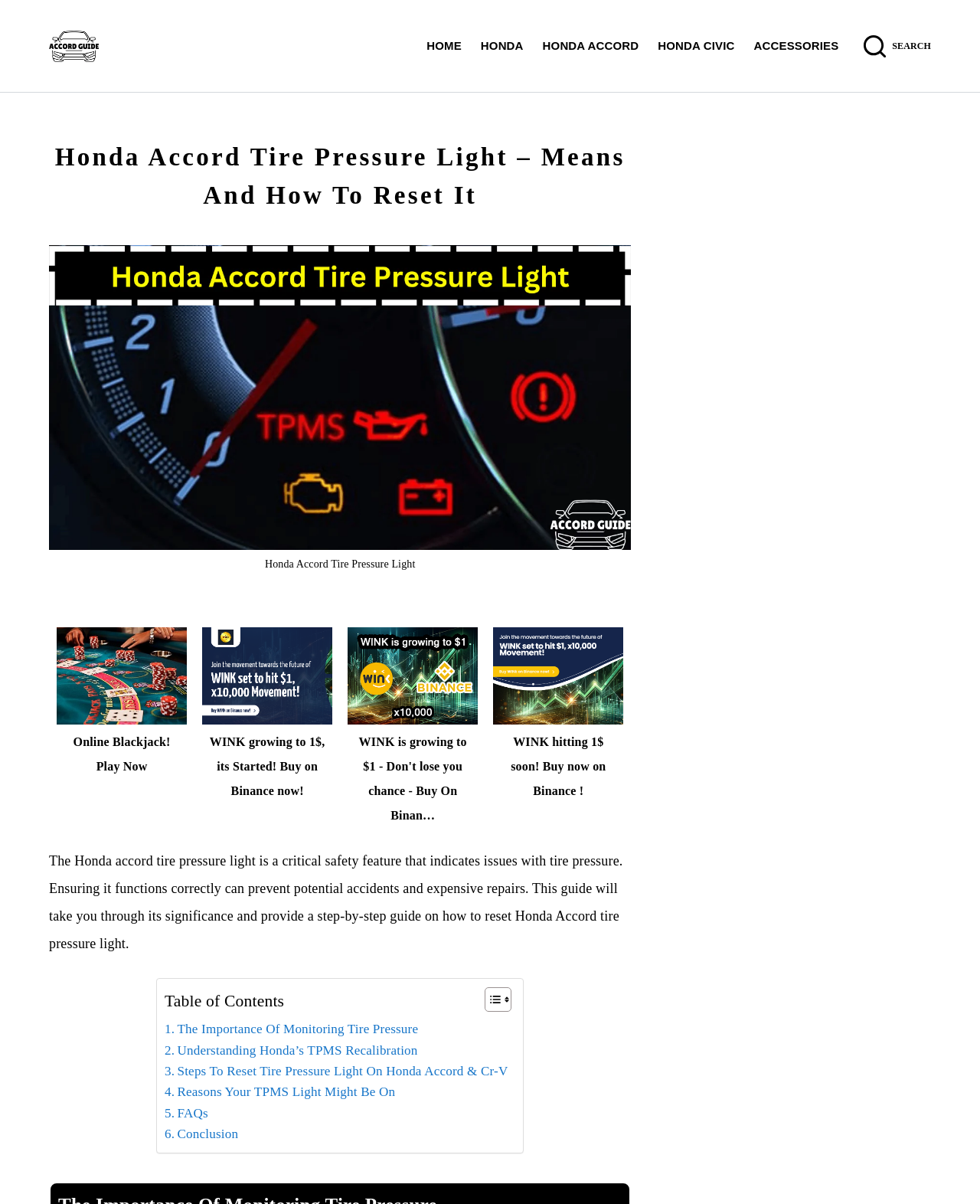Using the webpage screenshot, find the UI element described by parent_node: Online Blackjack! Play Now. Provide the bounding box coordinates in the format (top-left x, top-left y, bottom-right x, bottom-right y), ensuring all values are floating point numbers between 0 and 1.

[0.058, 0.521, 0.191, 0.652]